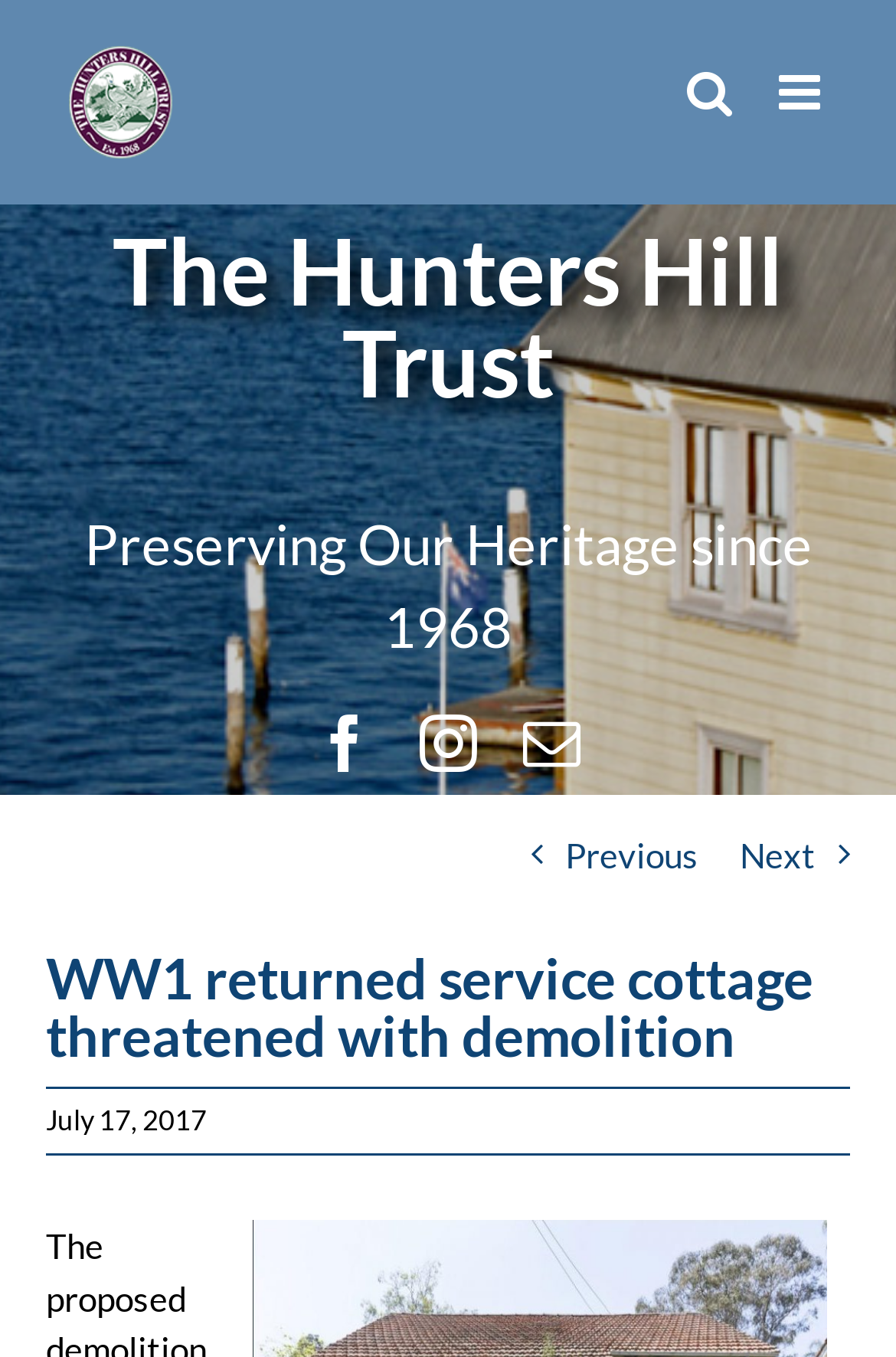How many social media links are there?
Examine the screenshot and reply with a single word or phrase.

3